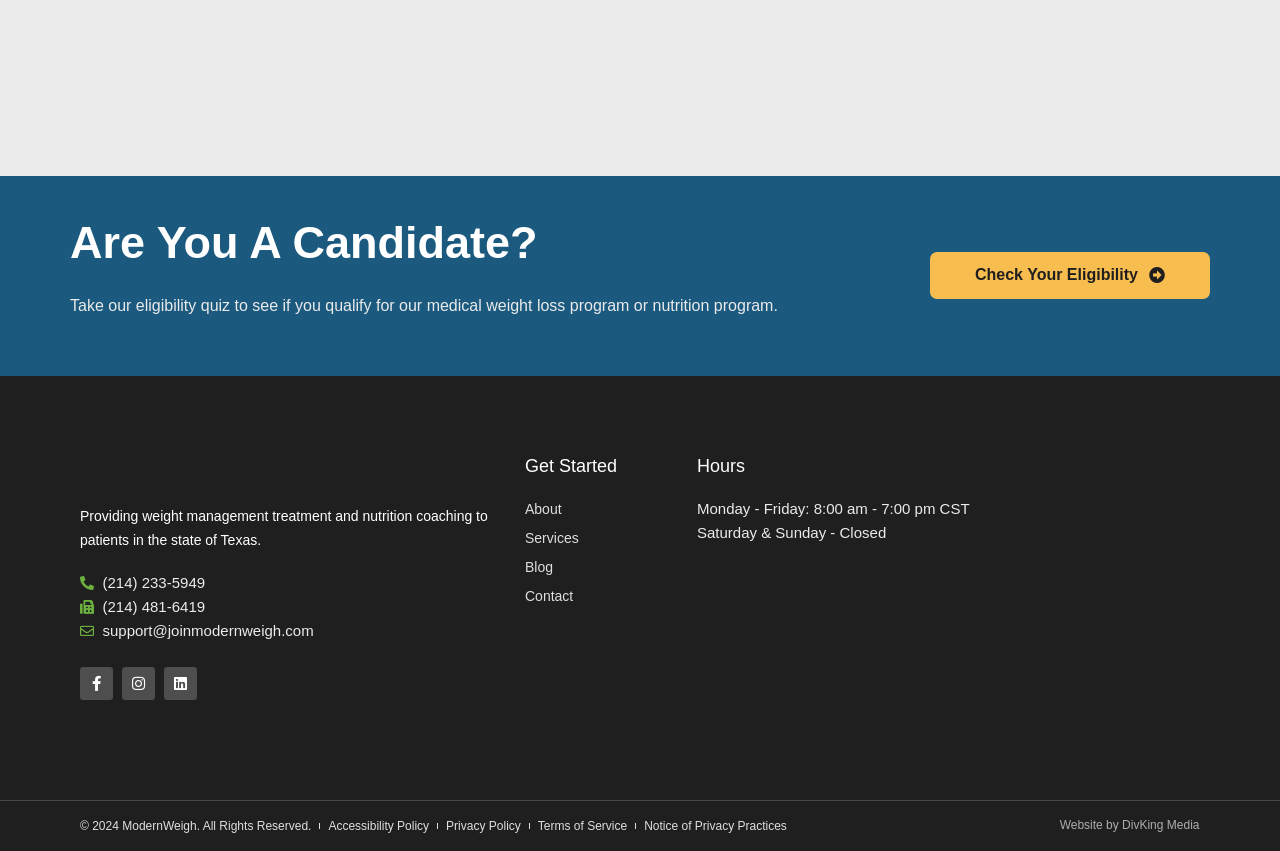Could you specify the bounding box coordinates for the clickable section to complete the following instruction: "Learn about services"?

[0.41, 0.619, 0.529, 0.647]